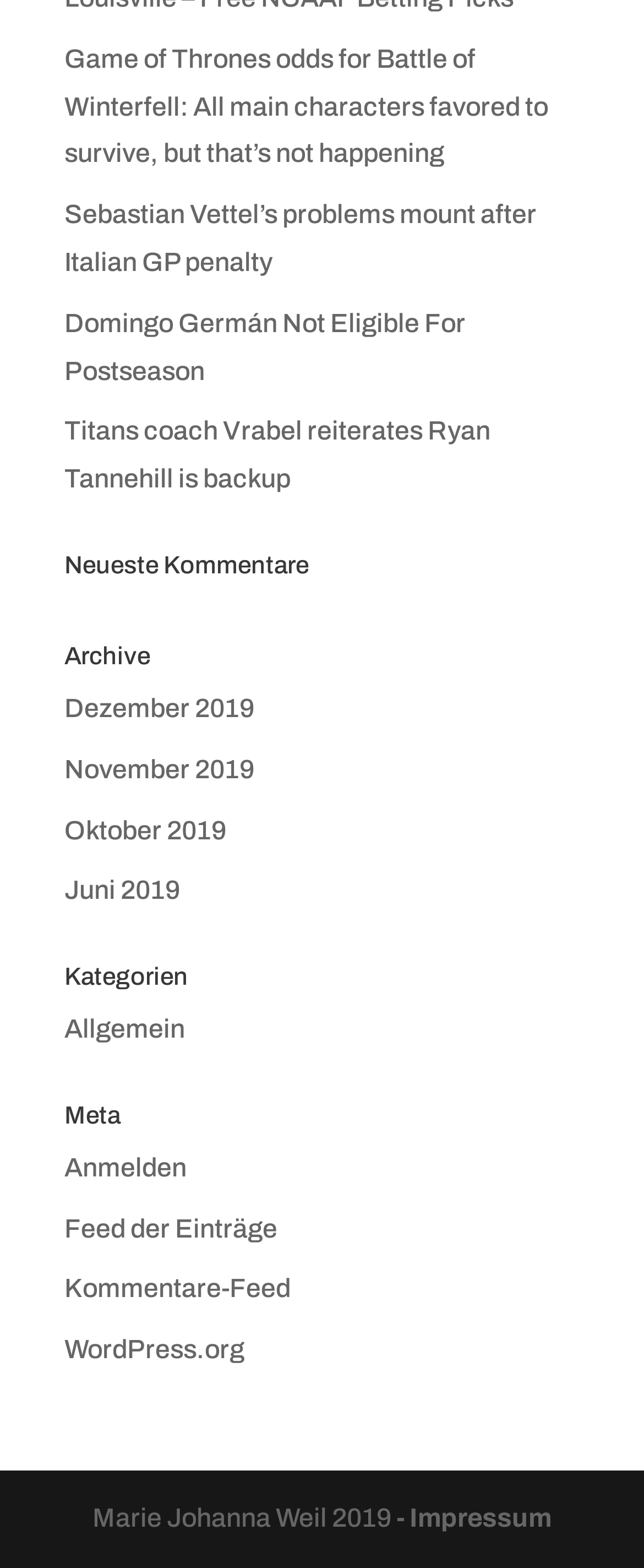From the webpage screenshot, predict the bounding box coordinates (top-left x, top-left y, bottom-right x, bottom-right y) for the UI element described here: Feed der Einträge

[0.1, 0.774, 0.431, 0.792]